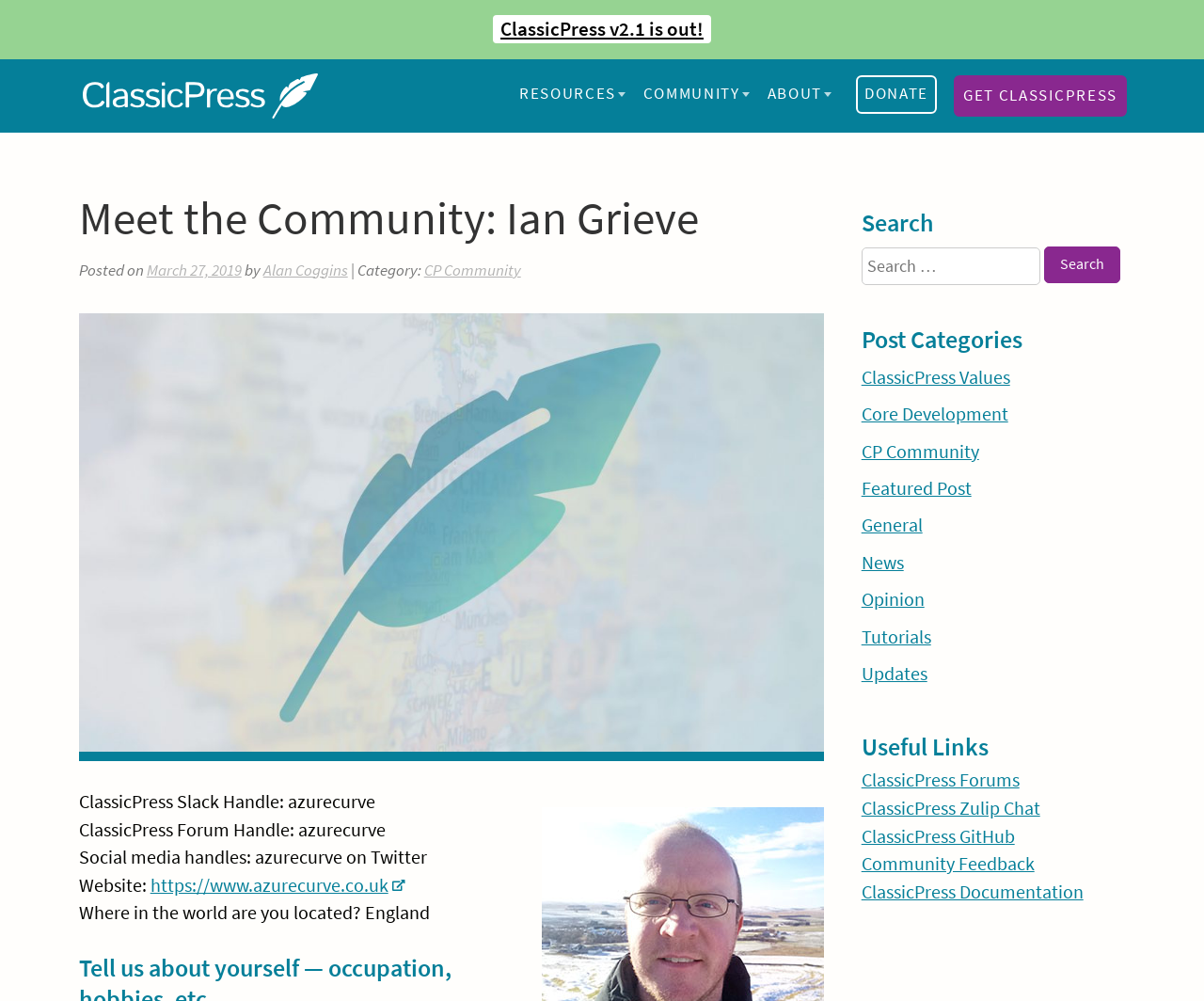Given the element description "Featured Post", identify the bounding box of the corresponding UI element.

[0.715, 0.476, 0.807, 0.502]